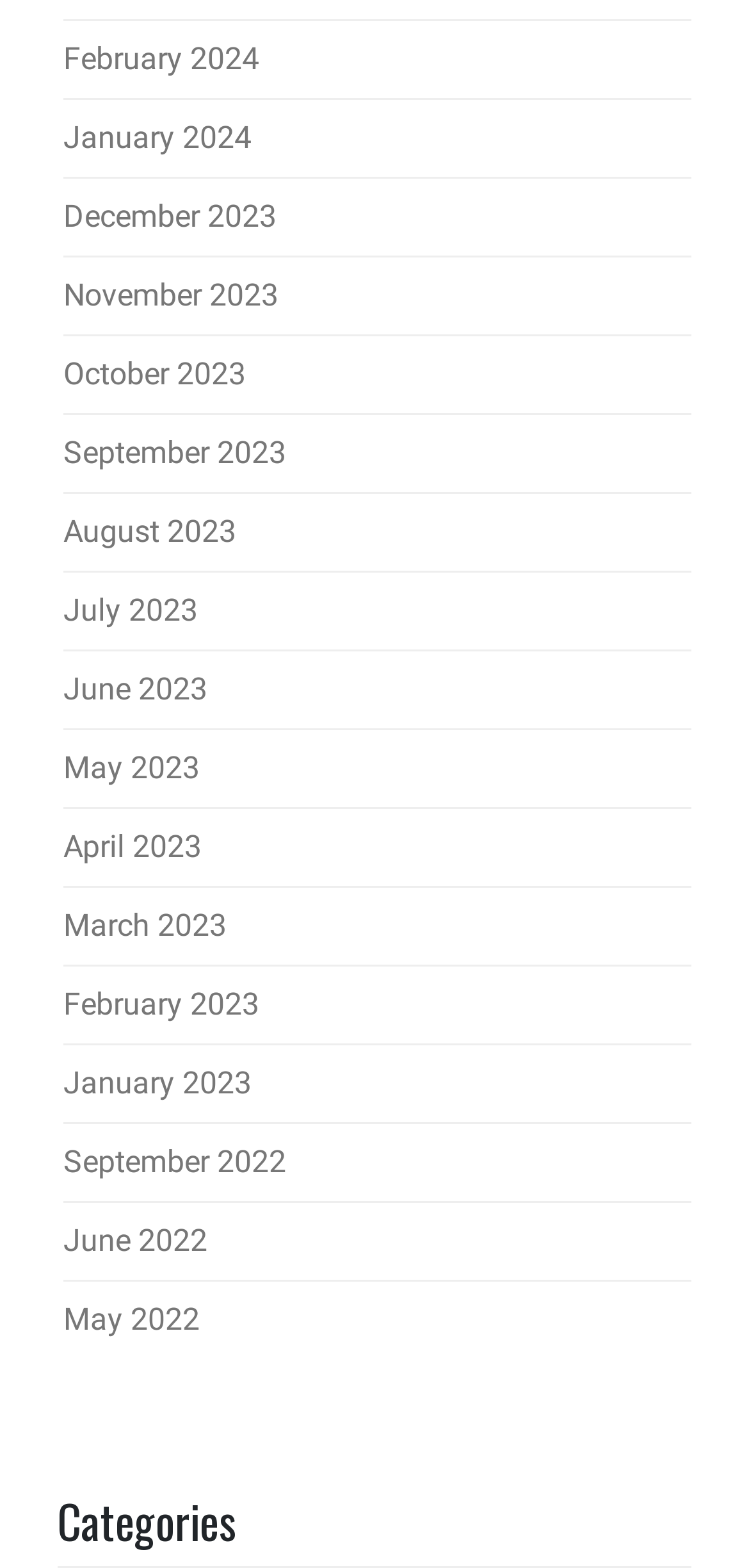Identify the bounding box coordinates of the area that should be clicked in order to complete the given instruction: "access June 2022". The bounding box coordinates should be four float numbers between 0 and 1, i.e., [left, top, right, bottom].

[0.085, 0.779, 0.277, 0.802]